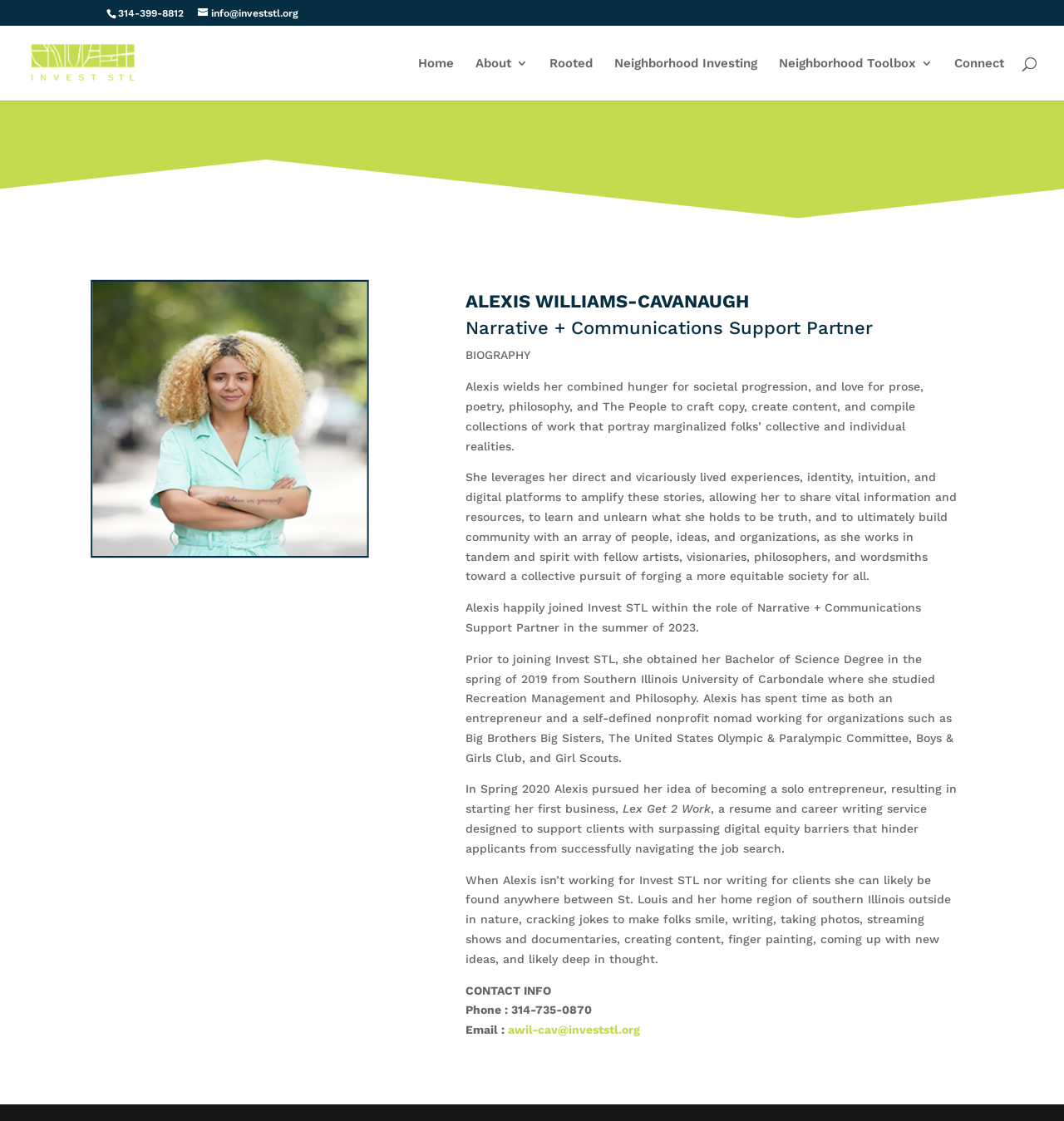Explain the contents of the webpage comprehensively.

This webpage is about Alexis Williams-Cavanaugh, a Narrative and Communications Support Partner at Invest STL. At the top of the page, there is a phone number "314-399-8812" and an email address "info@investstl.org" on the left, and a logo of Invest STL on the right. Below the logo, there are several navigation links, including "Home", "About 3", "Rooted", "Neighborhood Investing", "Neighborhood Toolbox 3", and "Connect". 

On the main content area, there is a large image on the left, and a biography section on the right. The biography section starts with a heading "ALEXIS WILLIAMS-CAVANAUGH" and a subheading "Narrative + Communications Support Partner". Below the headings, there is a brief introduction to Alexis, describing her work and passion. 

The biography section is divided into several paragraphs, describing Alexis' background, her work experience, and her interests. The text is quite detailed, providing information about her education, her previous work experience, and her entrepreneurial ventures. 

At the bottom of the biography section, there is a "CONTACT INFO" section, which includes Alexis' phone number and email address. Overall, the webpage is focused on showcasing Alexis' professional profile and providing information about her background and experience.